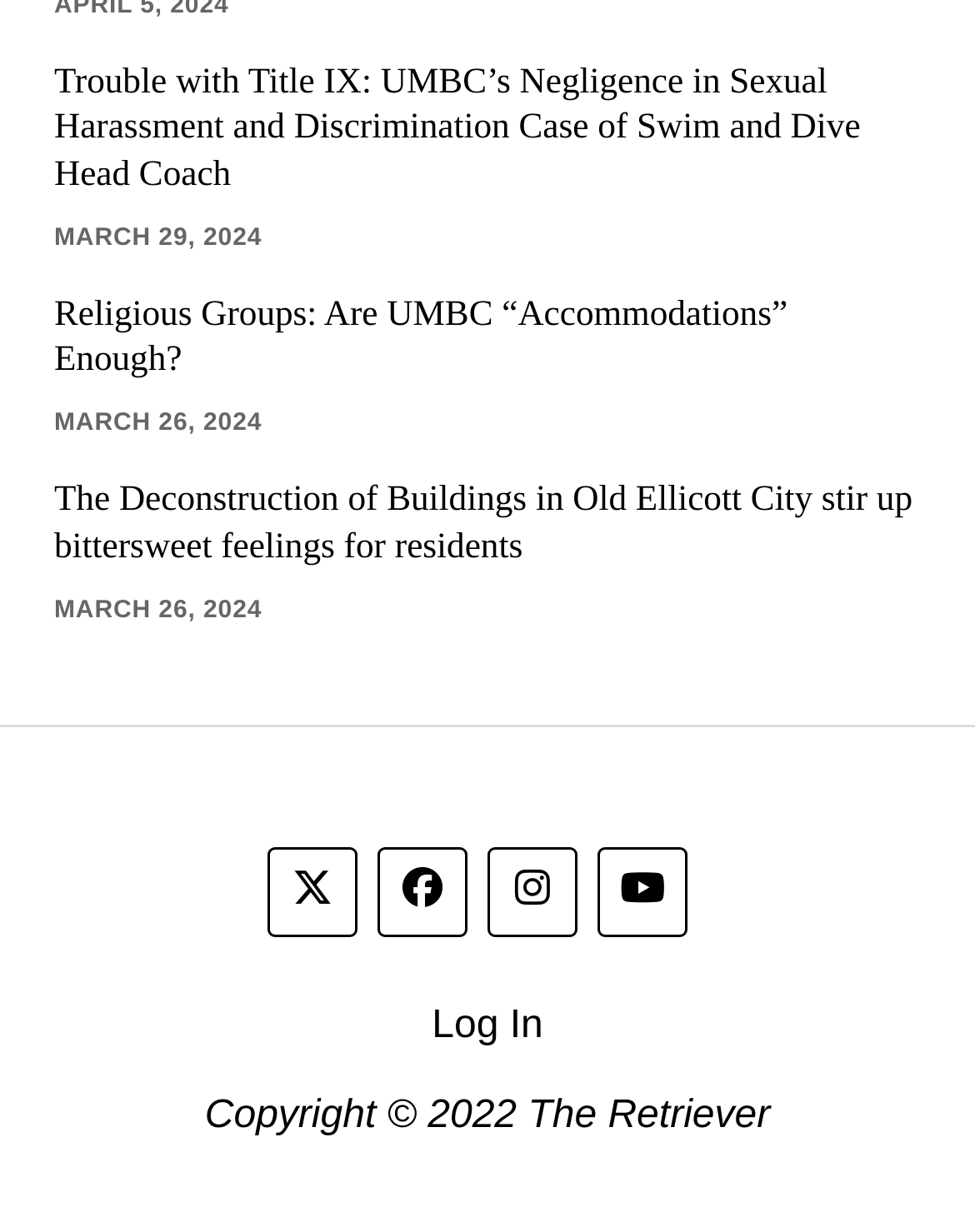Locate the coordinates of the bounding box for the clickable region that fulfills this instruction: "Visit the company website".

None